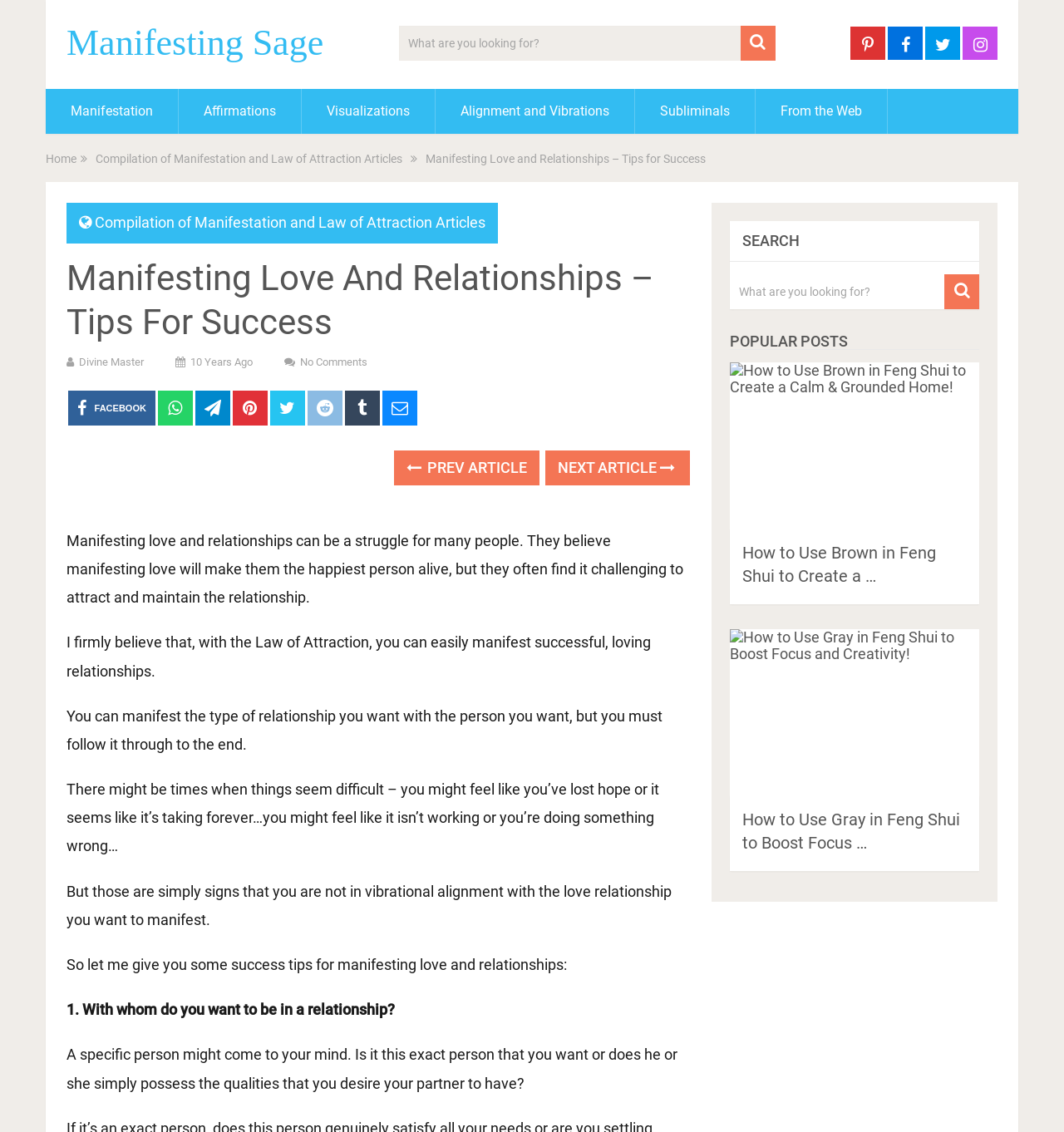Could you determine the bounding box coordinates of the clickable element to complete the instruction: "Read the article about Compilation of Manifestation and Law of Attraction"? Provide the coordinates as four float numbers between 0 and 1, i.e., [left, top, right, bottom].

[0.09, 0.134, 0.378, 0.146]